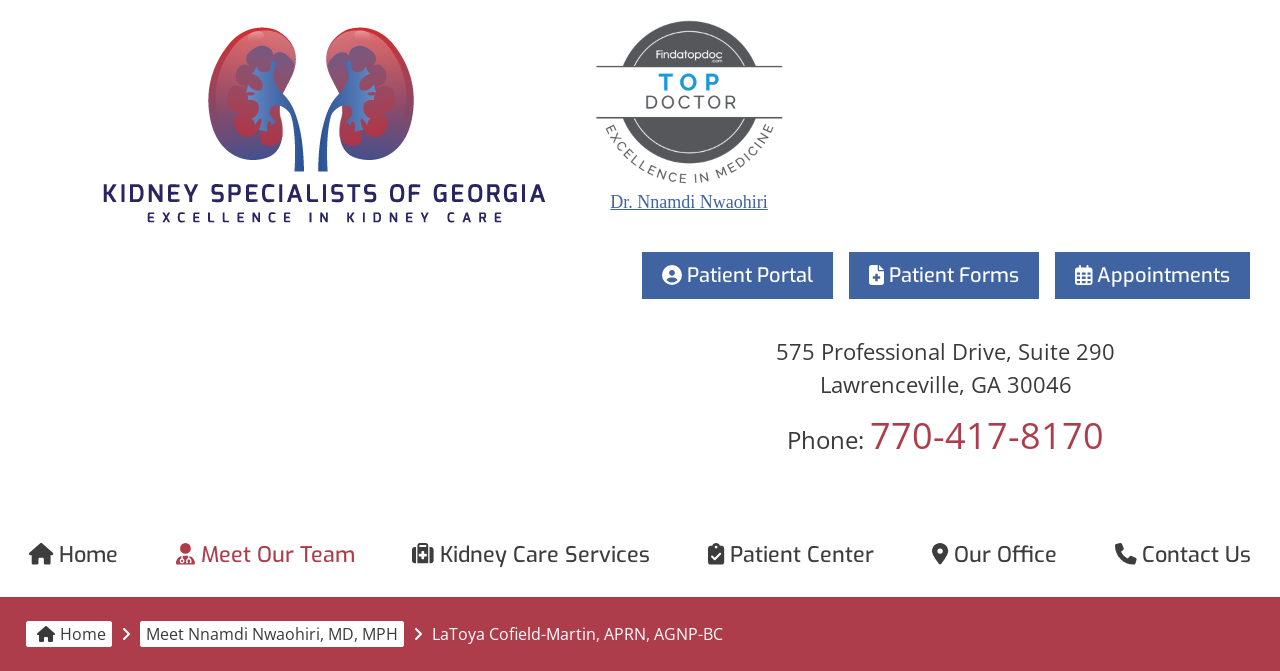Can you pinpoint the bounding box coordinates for the clickable element required for this instruction: "Click the logo of Kidney Specialists of Georgia"? The coordinates should be four float numbers between 0 and 1, i.e., [left, top, right, bottom].

[0.016, 0.0, 0.445, 0.376]